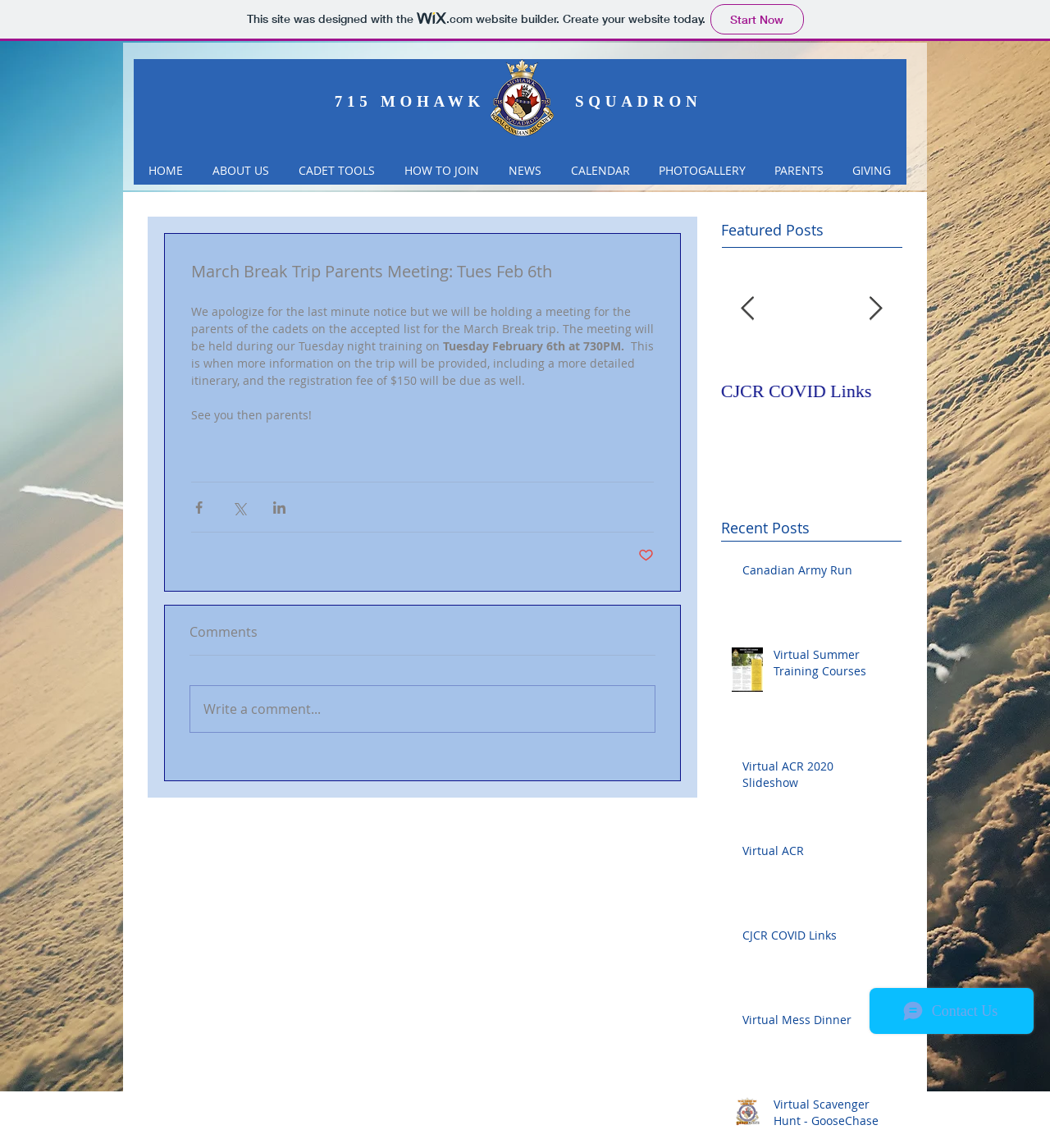Determine the bounding box coordinates of the area to click in order to meet this instruction: "Write a comment".

[0.181, 0.598, 0.623, 0.638]